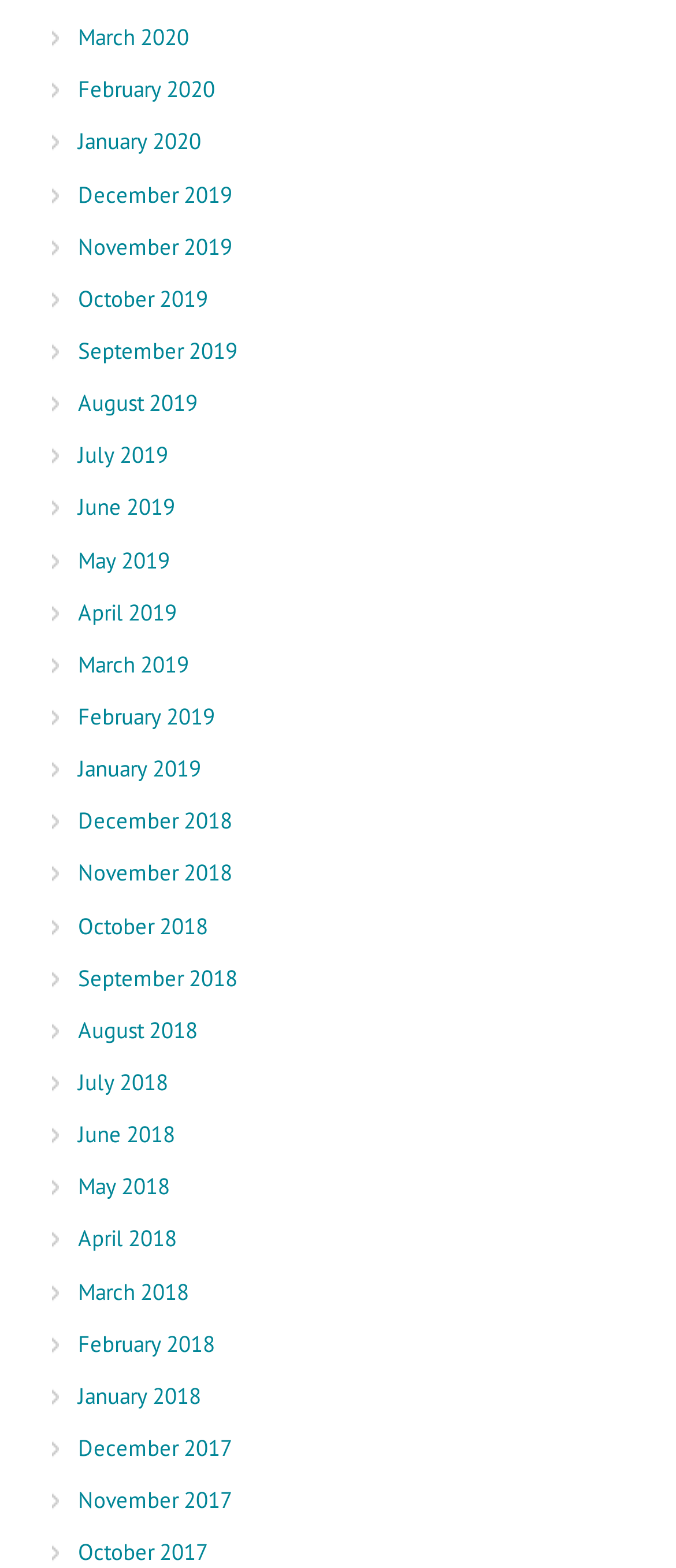Are the months listed in chronological order?
Could you answer the question in a detailed manner, providing as much information as possible?

I examined the links on the webpage and found that the months are listed in chronological order, with the earliest month (January 2017) at the bottom and the latest month (March 2020) at the top.